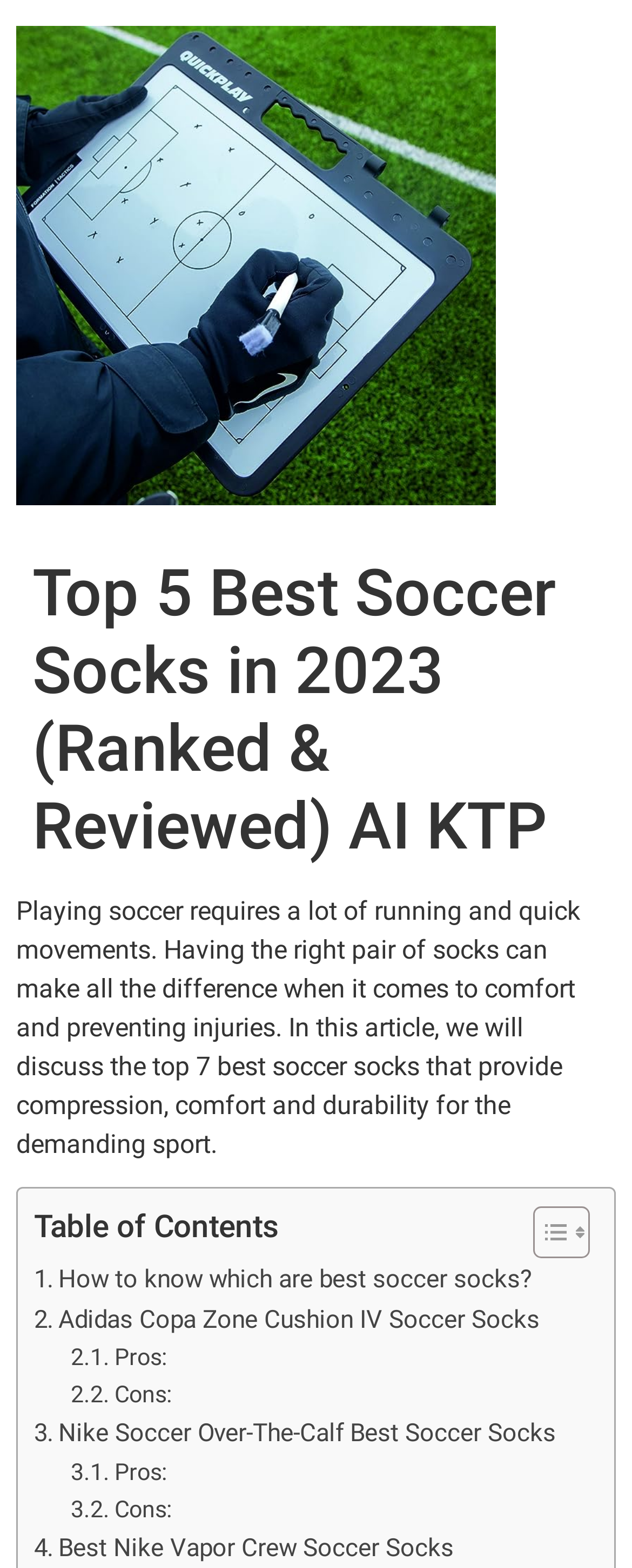Write an elaborate caption that captures the essence of the webpage.

The webpage is about discussing the top 7 best soccer socks that provide compression, comfort, and durability for the demanding sport. At the top-left corner, there is a link to a "Soccer Field Diagram" accompanied by an image of the same name. Below this, there is a header with the title "Top 5 Best Soccer Socks in 2023 (Ranked & Reviewed) AI KTP". 

A paragraph of text follows, explaining the importance of having the right pair of socks for playing soccer, and how this article will discuss the top 7 best soccer socks that provide compression, comfort, and durability. 

To the right of this text, there is a table of contents with a toggle button, which is accompanied by two small images. Below the table of contents, there are several links to different sections of the article, including "How to know which are best soccer socks?", and specific reviews of different soccer sock brands, such as Adidas Copa Zone Cushion IV and Nike Soccer Over-The-Calf. Each of these links has corresponding "Pros" and "Cons" links below them. The webpage has a total of 7 links to different soccer sock reviews, with the last one being "Best Nike Vapor Crew Soccer Socks" at the bottom-right corner of the page.